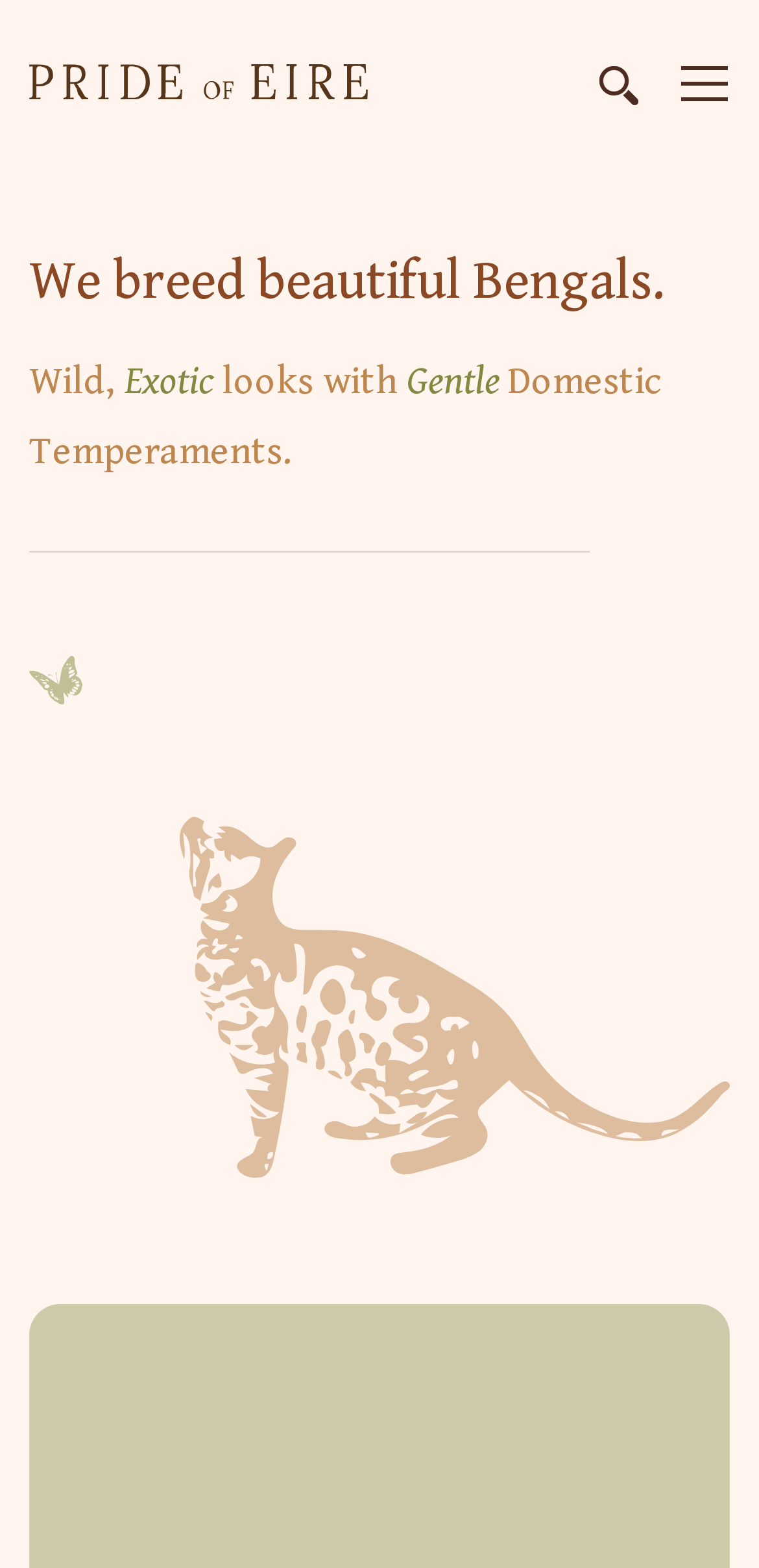Identify the primary heading of the webpage and provide its text.

We breed beautiful Bengals.